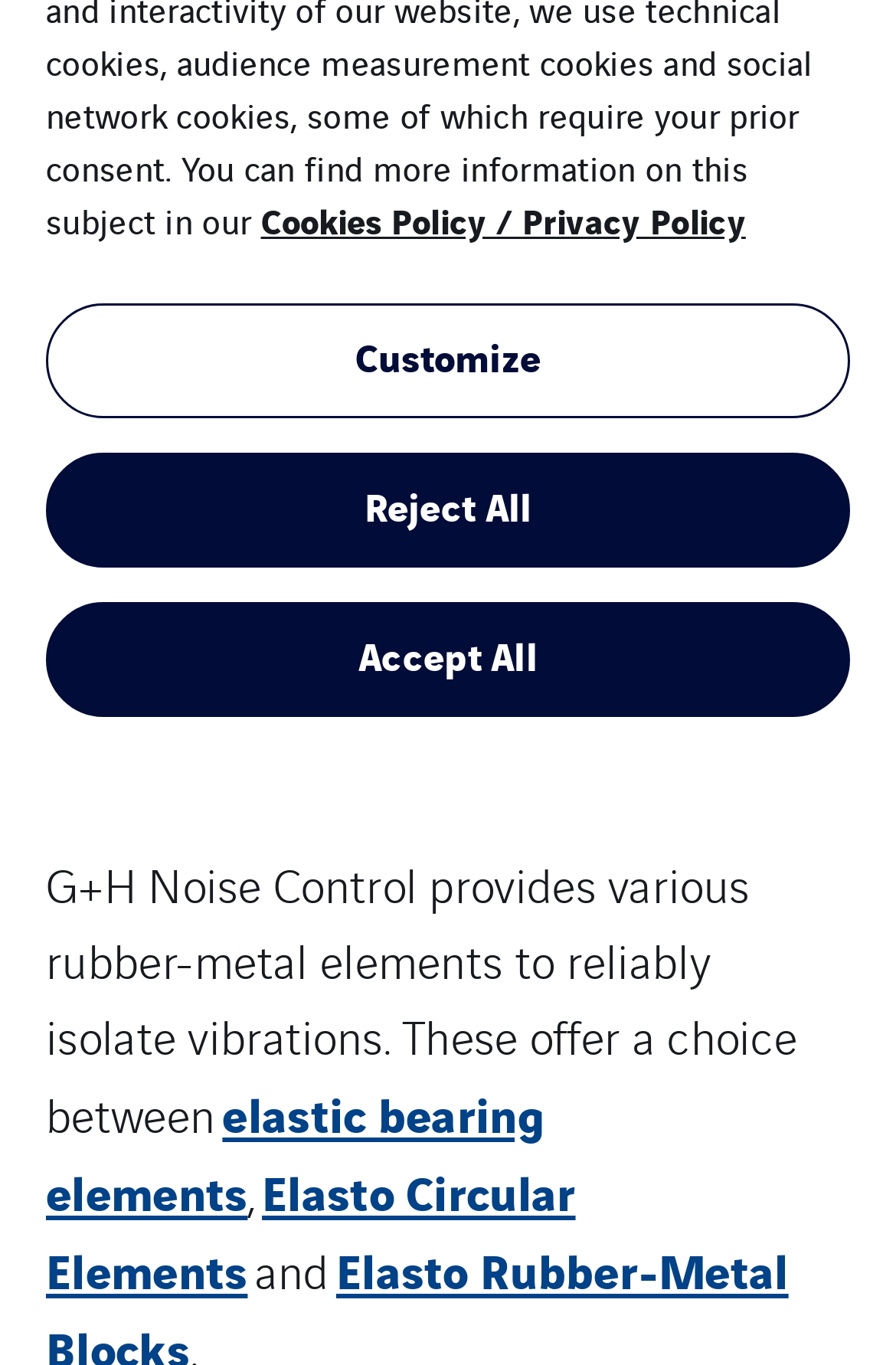Extract the bounding box coordinates for the UI element described as: "Vibration isolation".

[0.185, 0.14, 0.441, 0.172]